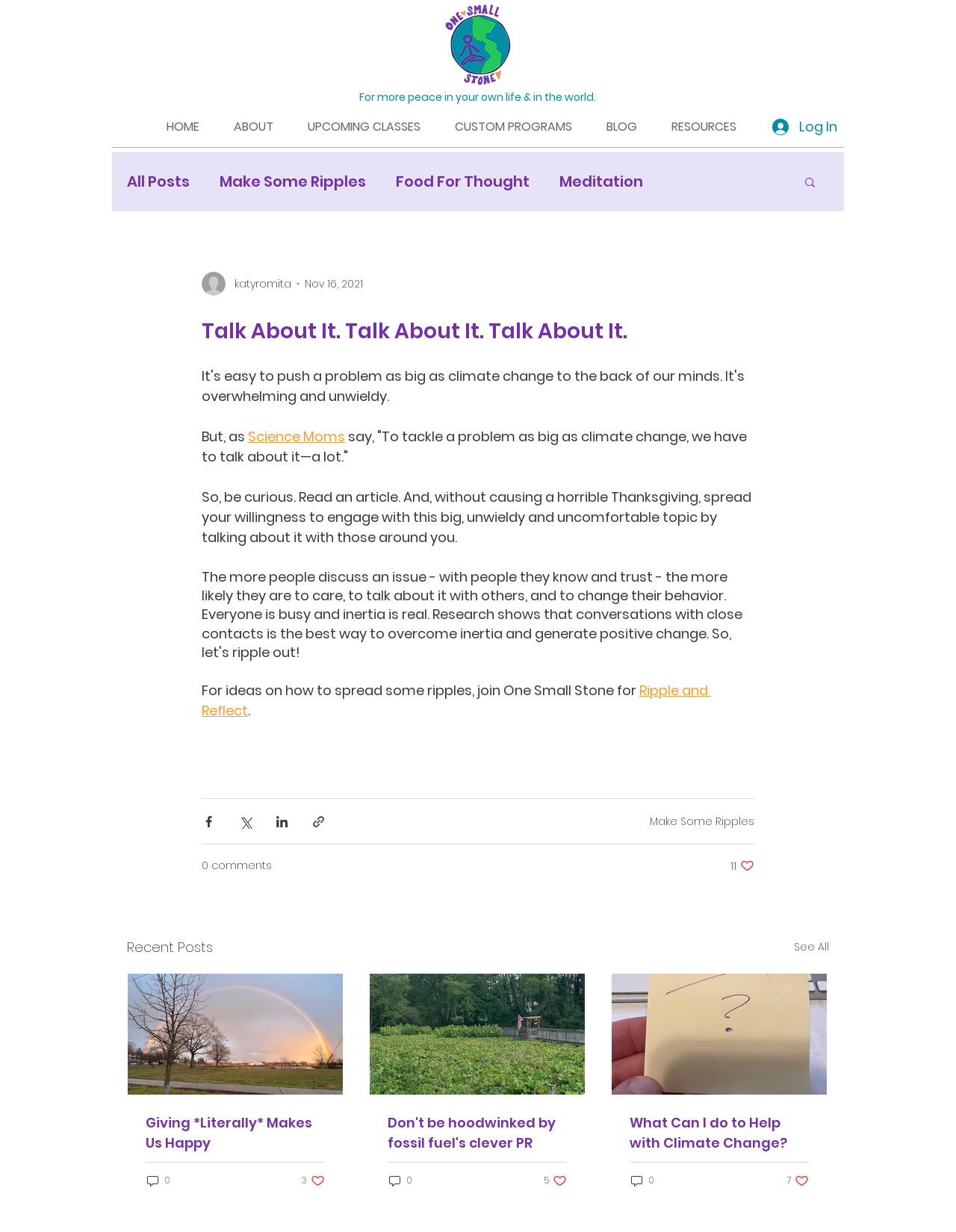Find the bounding box coordinates of the element's region that should be clicked in order to follow the given instruction: "Click on the Log In button". The coordinates should consist of four float numbers between 0 and 1, i.e., [left, top, right, bottom].

[0.797, 0.092, 0.883, 0.114]